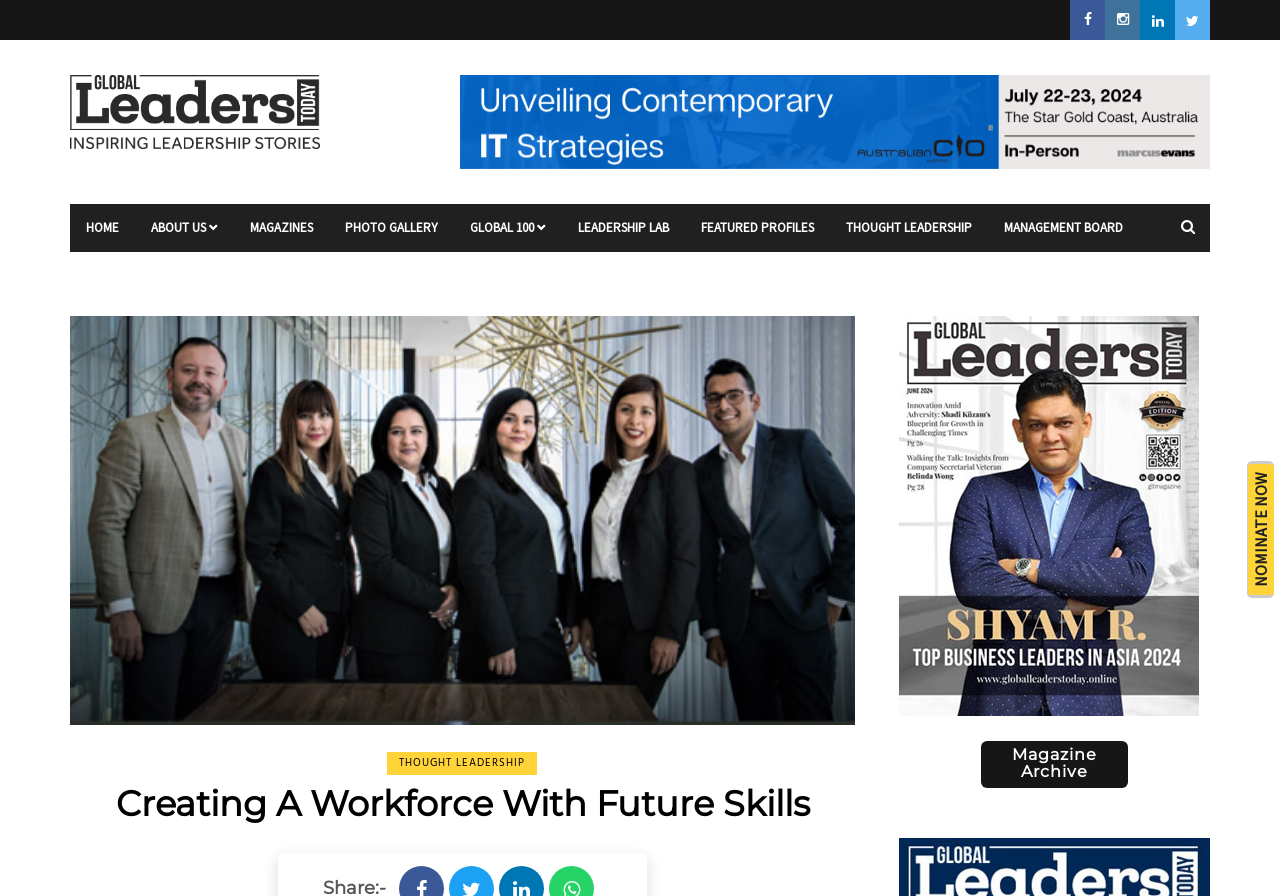Produce an extensive caption that describes everything on the webpage.

The webpage is about "Creating A Workforce With Future Skills" and appears to be a part of the "Global Leaders Today" platform. At the top-right corner, there are four social media links represented by icons. Below these icons, there is a navigation menu with links to "HOME", "ABOUT US", "MAGAZINES", "PHOTO GALLERY", "GLOBAL 100", "LEADERSHIP LAB", "FEATURED PROFILES", "THOUGHT LEADERSHIP", and "MANAGEMENT BOARD". 

On the top-left side, there is a logo link, and next to it, a link to "NOMINATE NOW" is prominently displayed. Below the navigation menu, there is a large banner image that spans across the page. 

The main content of the page is headed by a title "Creating A Workforce With Future Skills", which is also a link. Below this title, there is a section that appears to be related to thought leadership, with a link to "THOUGHT LEADERSHIP" at the bottom. 

At the bottom-right corner, there is a link to "Magazine Archive". Overall, the page has a prominent call-to-action for nominations and provides access to various sections of the "Global Leaders Today" platform.